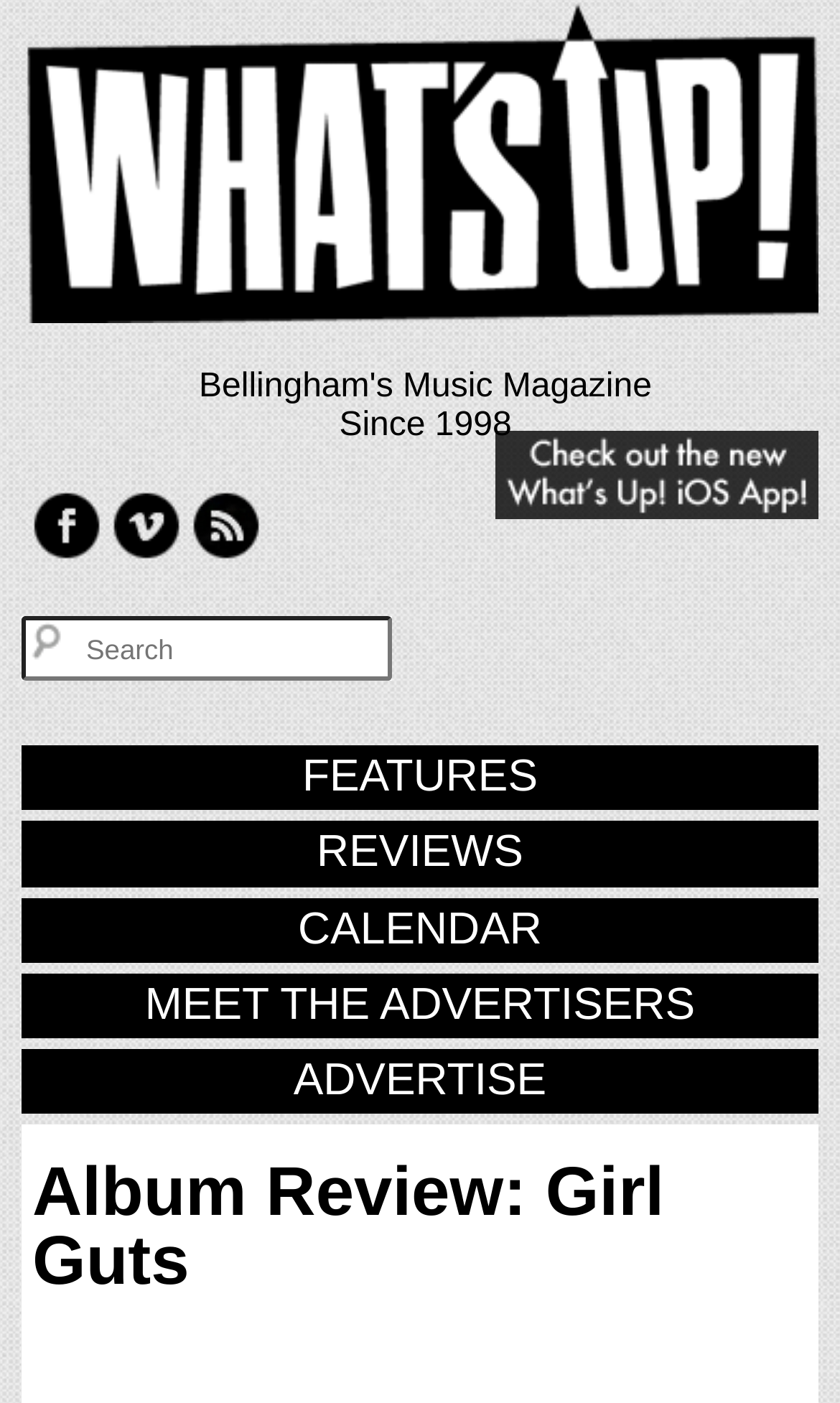Provide a thorough description of the webpage you see.

The webpage is an album review page from What's Up! Magazine. At the top left, there is a What's Up! logo, which is an image linked to the magazine's homepage. Below the logo, the text "Since 1998" is displayed. 

To the right of the logo, there are several social media and app links, including the What's Up! Tonight! App, Facebook Logo, Vimeo Logo, and RSS Logo, each with its corresponding image. 

Below these links, there is a search textbox. Underneath the search box, there are several navigation links, including FEATURES, REVIEWS, CALENDAR, MEET THE ADVERTISERS, and ADVERTISE, which are aligned horizontally and span the entire width of the page.

The main content of the page is the album review, titled "Album Review: Girl Guts", which is a heading that takes up most of the page's width.